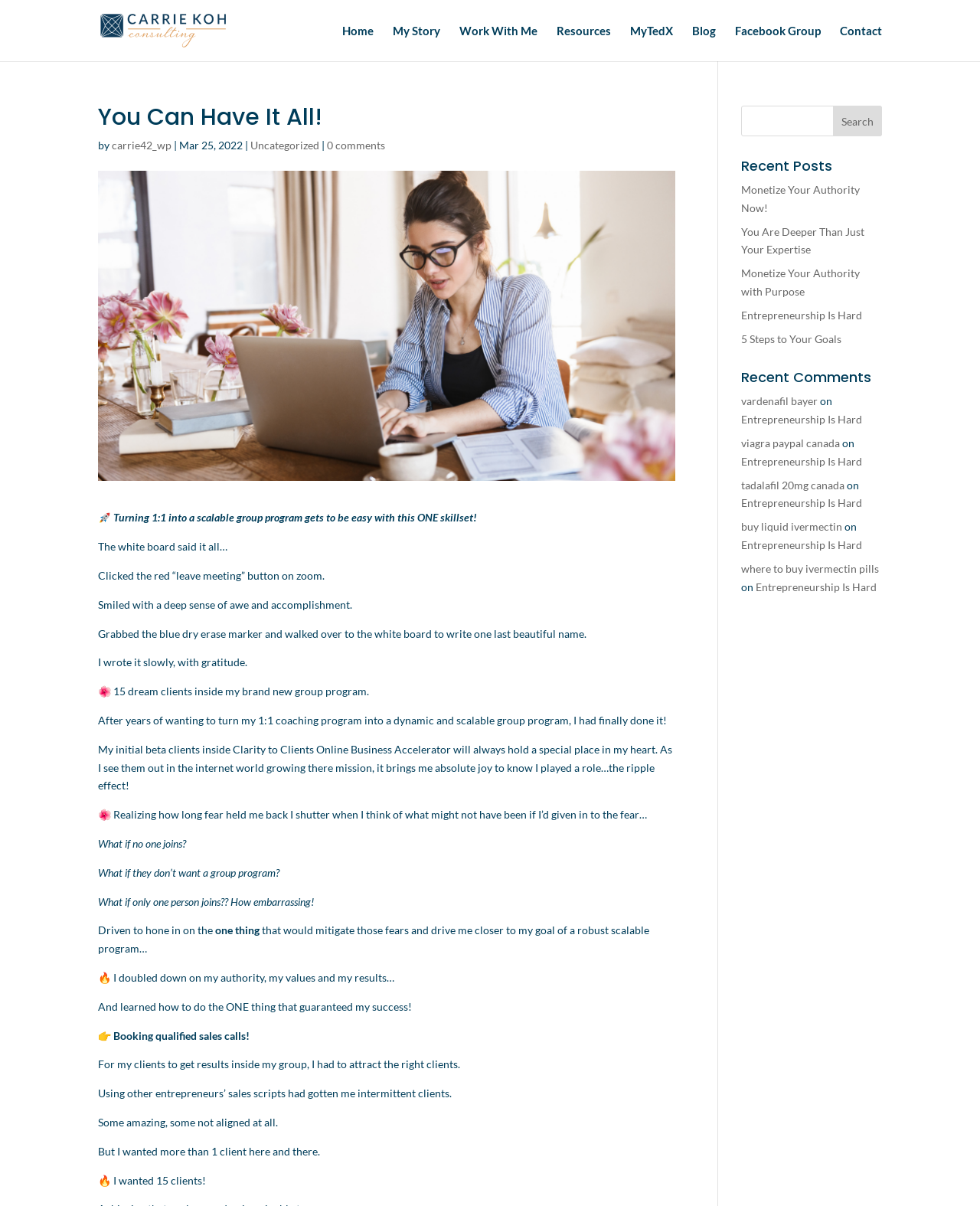Specify the bounding box coordinates of the element's region that should be clicked to achieve the following instruction: "Search for something". The bounding box coordinates consist of four float numbers between 0 and 1, in the format [left, top, right, bottom].

[0.756, 0.088, 0.9, 0.113]